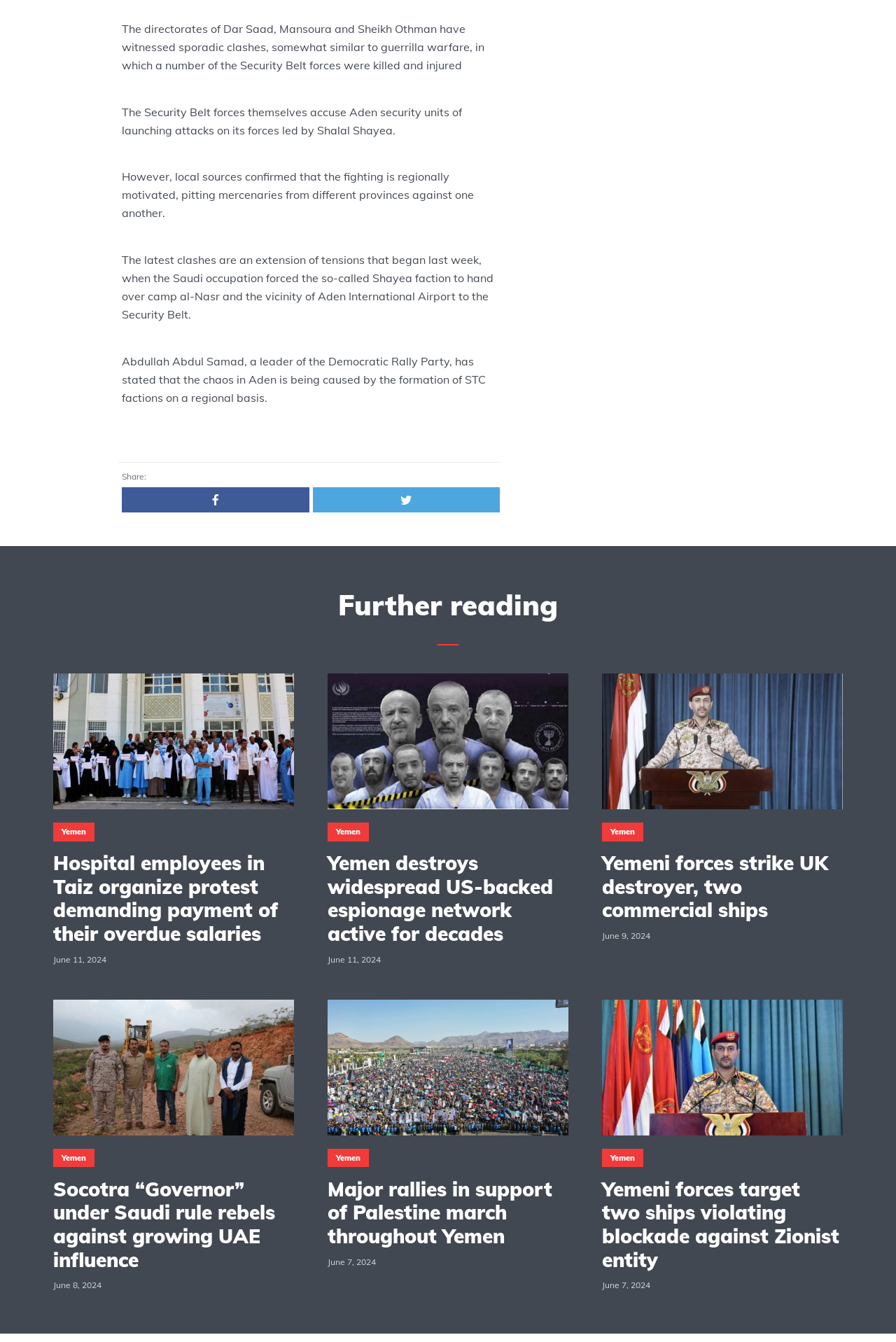Please locate the bounding box coordinates of the element that should be clicked to complete the given instruction: "Share the article".

[0.136, 0.351, 0.163, 0.359]